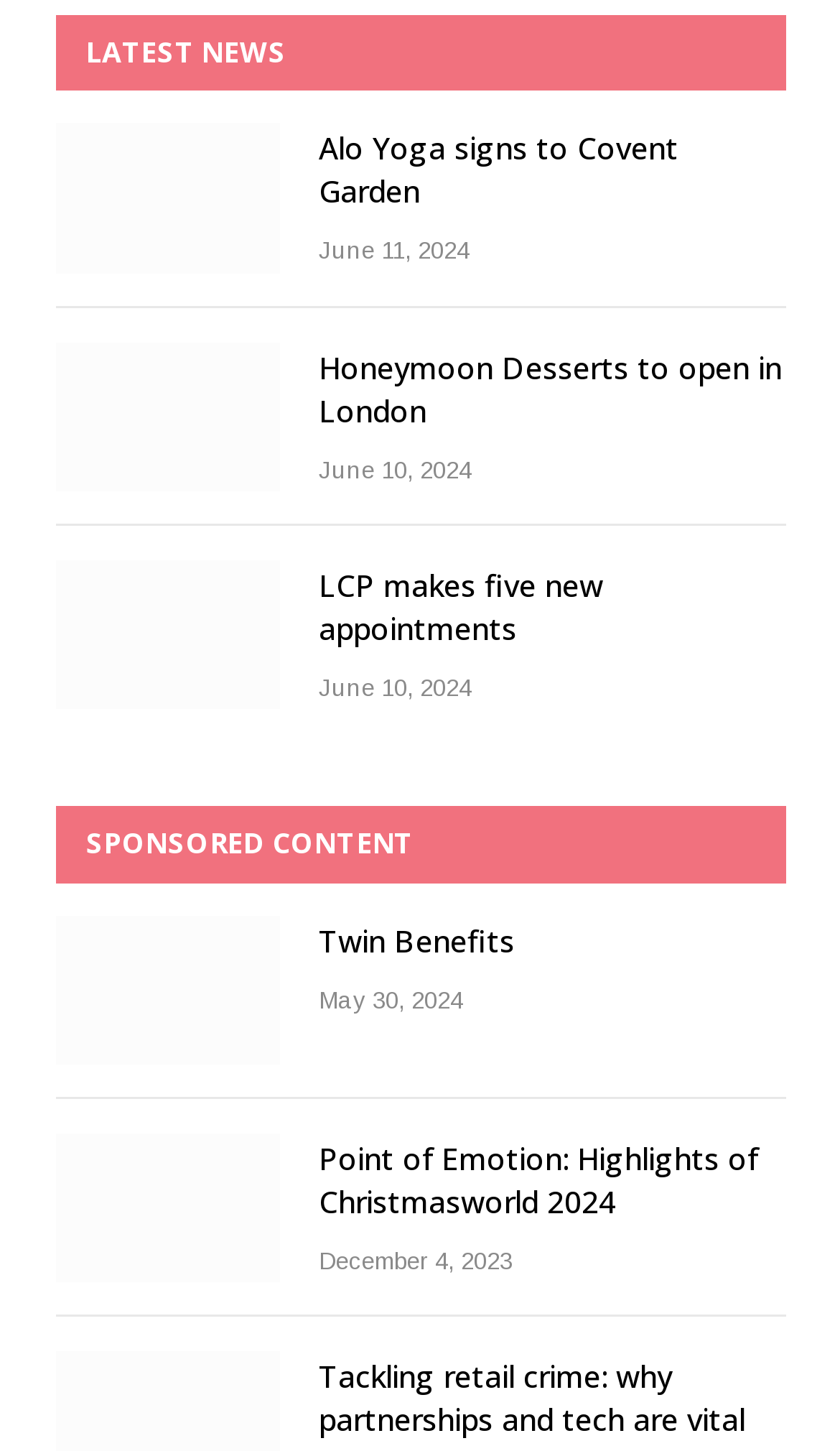Can you specify the bounding box coordinates of the area that needs to be clicked to fulfill the following instruction: "Read the article about Point of Emotion: Highlights of Christmasworld 2024"?

[0.067, 0.781, 0.333, 0.884]